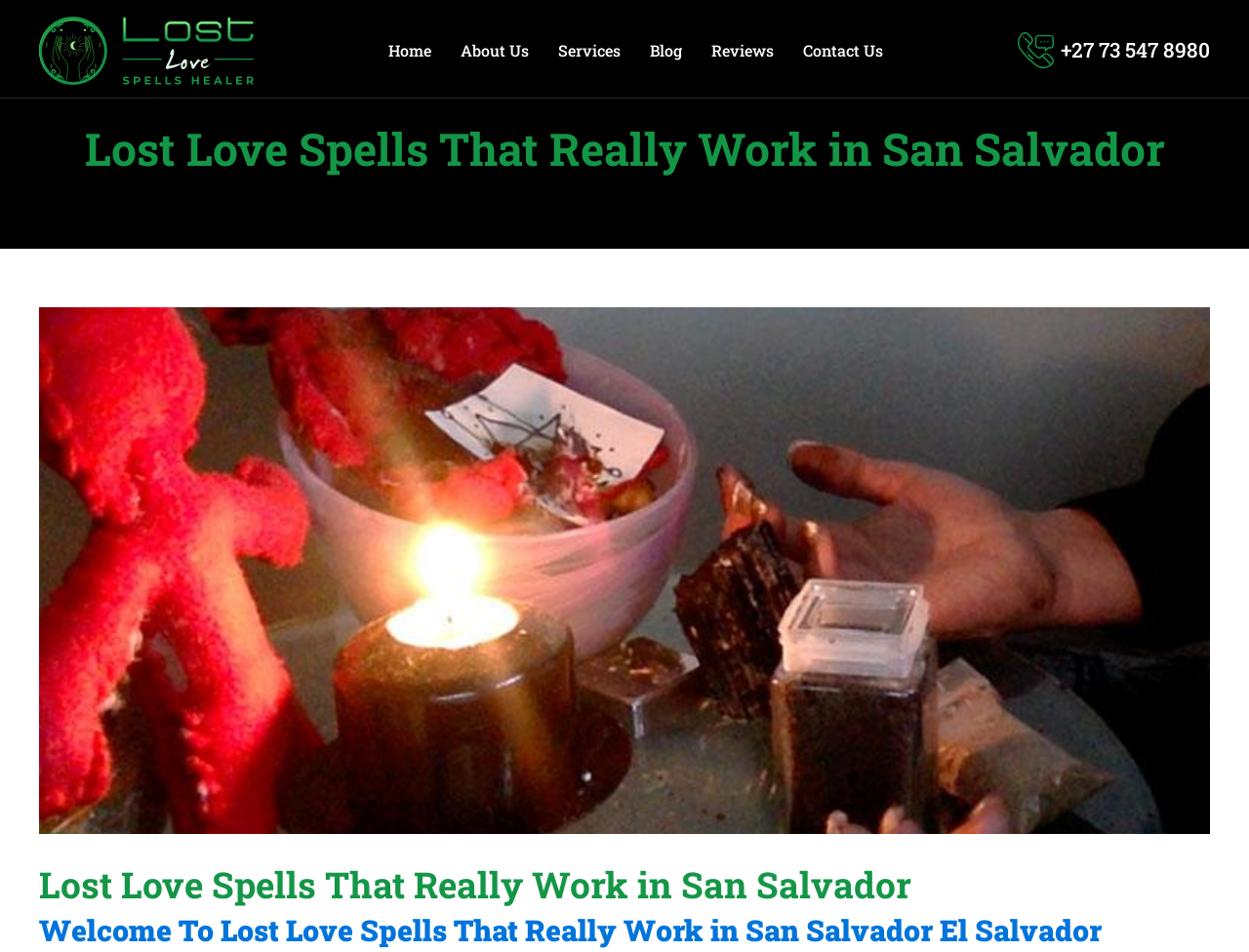Specify the bounding box coordinates of the element's area that should be clicked to execute the given instruction: "Call the phone number". The coordinates should be four float numbers between 0 and 1, i.e., [left, top, right, bottom].

[0.815, 0.034, 0.969, 0.072]